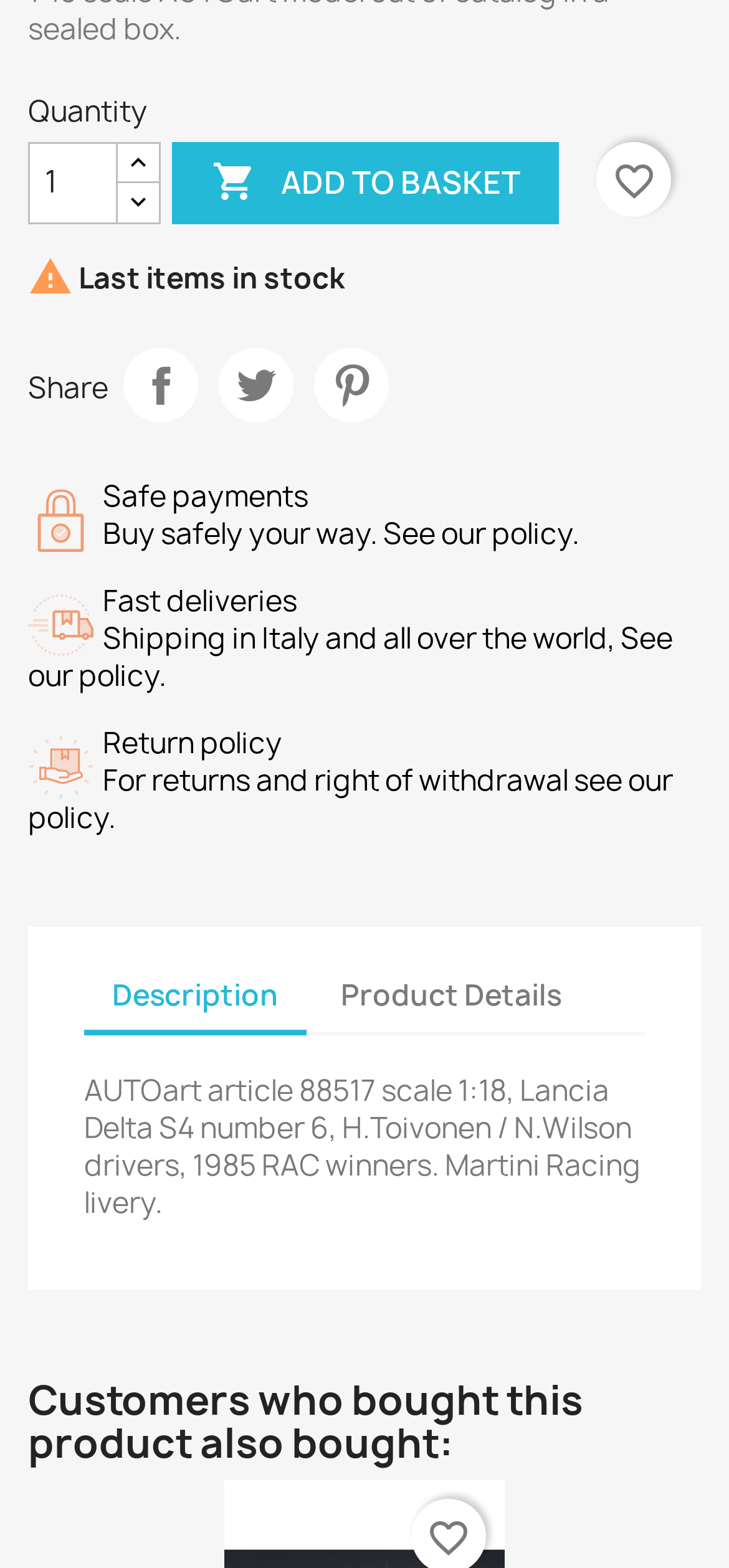What is the minimum quantity that can be ordered?
Based on the image, provide a one-word or brief-phrase response.

1